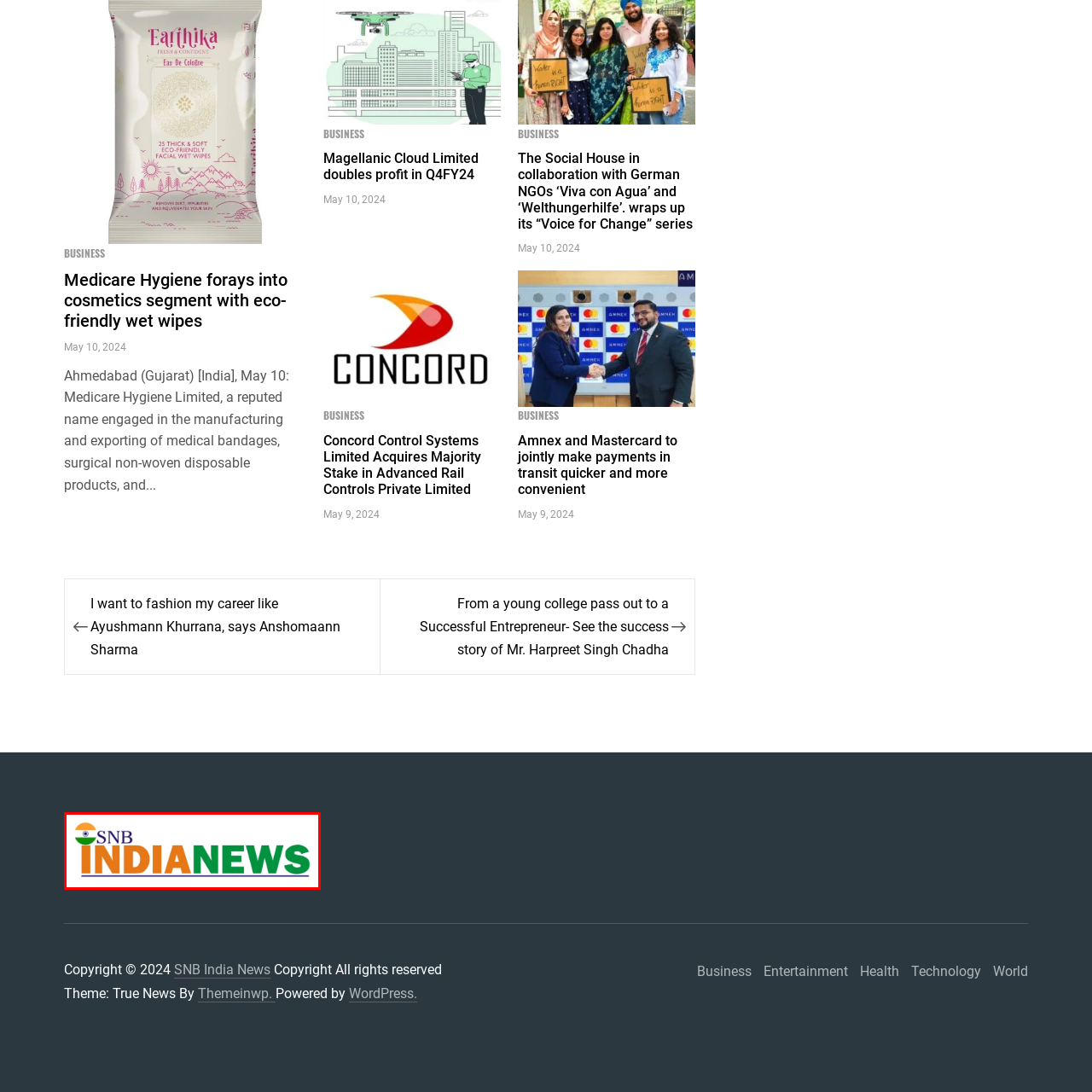Consider the image within the red frame and reply with a brief answer: How many colors are used in the logo?

Three